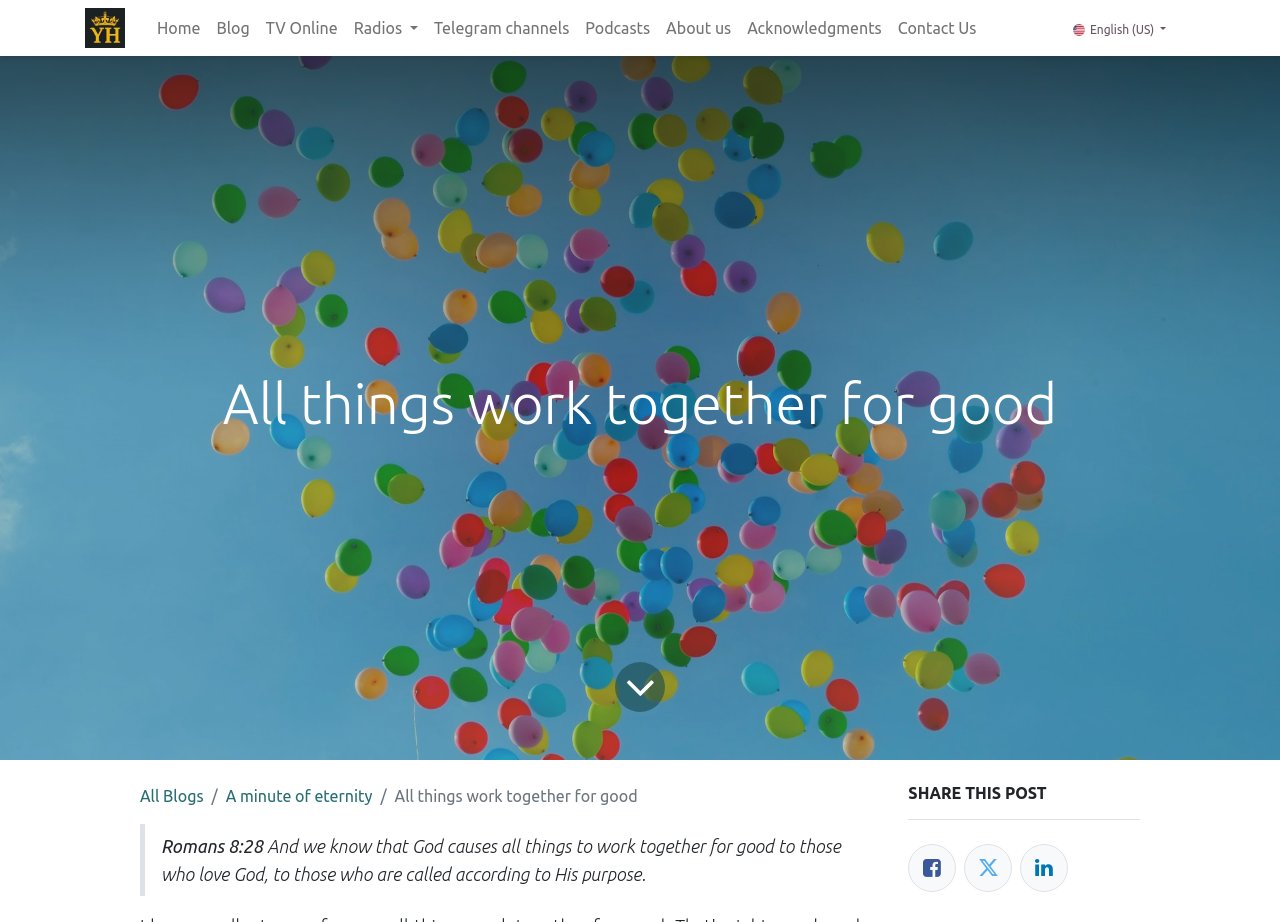How many social media platforms are available for sharing?
Answer the question using a single word or phrase, according to the image.

3